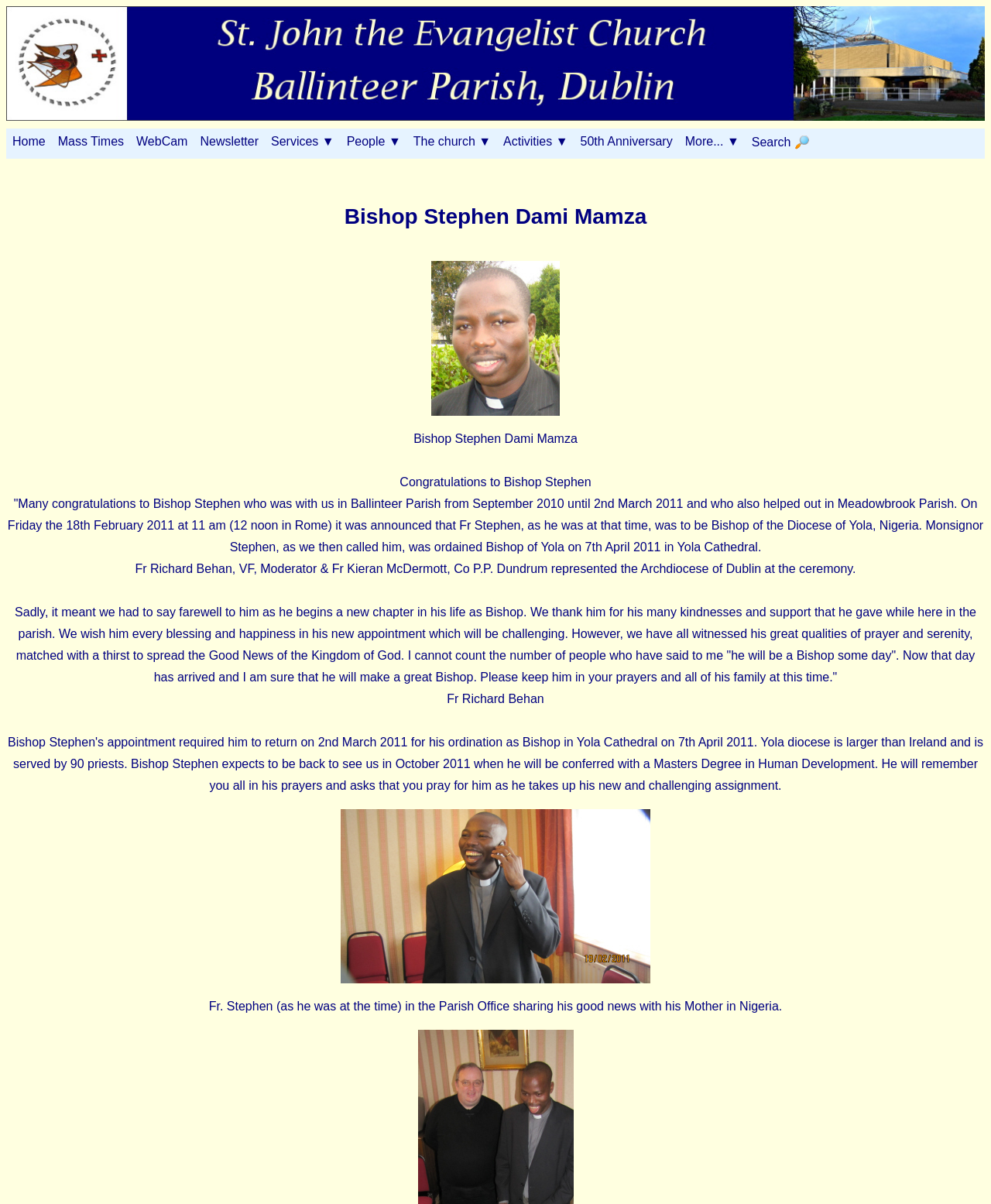Construct a comprehensive description capturing every detail on the webpage.

The webpage is about Bishop Stephen Dami Mamza, with a prominent heading displaying his name at the top. Below the heading, there is a large image taking up most of the width of the page. 

On the top-left corner, there is a link to "Ballinteer Church" accompanied by an image of the same name. To the right of this link, there is a navigation menu consisting of several links, including "Home", "Mass Times", "WebCam", "Newsletter", and others. Each of these links is positioned horizontally next to each other.

Below the navigation menu, there is a large block of text that congratulates Bishop Stephen on his new appointment. The text is divided into several paragraphs, with the first paragraph mentioning his time in Ballinteer Parish and his new role as Bishop of the Diocese of Yola, Nigeria. The subsequent paragraphs describe the ceremony and the representatives from the Archdiocese of Dublin who attended the event.

Scattered throughout the page are several images, including one of Fr Richard Behan, VF, Moderator, and Fr Kieran McDermott, Co P.P. Dundrum, and another of Fr. Stephen sharing his good news with his Mother in Nigeria. There is also a small "x" image at the top-right corner of the page.

Overall, the webpage is dedicated to celebrating Bishop Stephen's achievement and providing information about his background and new role.